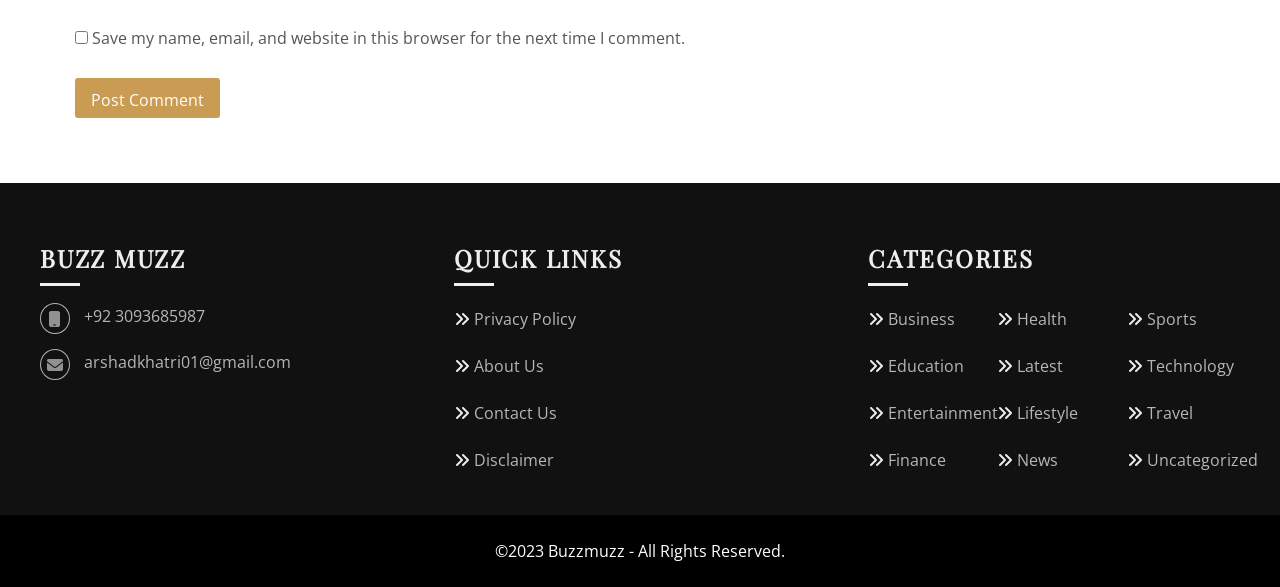From the image, can you give a detailed response to the question below:
What is the email address on the webpage?

I found the email address by looking at the links on the webpage, specifically the one with the OCR text 'arshadkhatri01@gmail.com'.